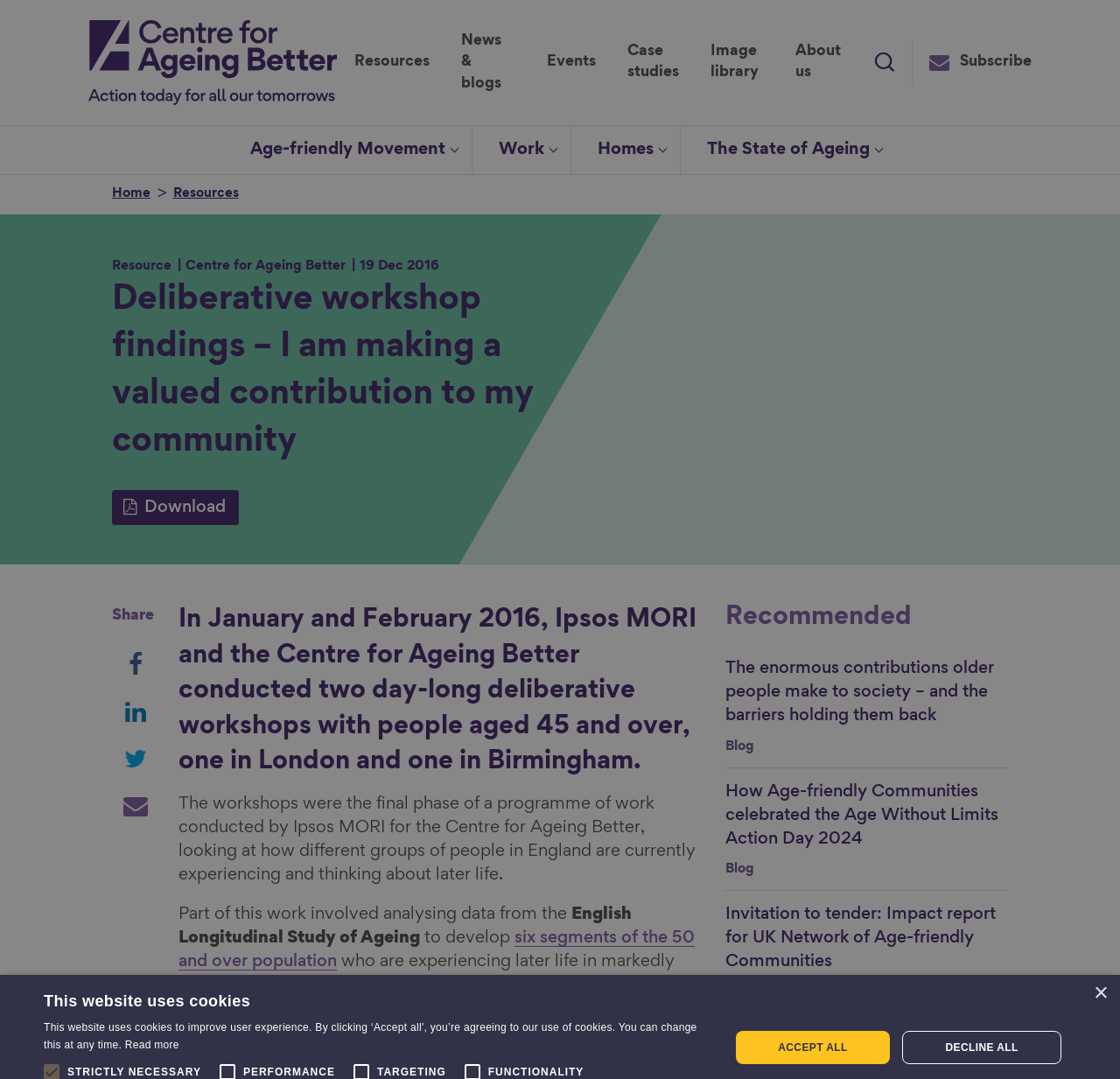Highlight the bounding box coordinates of the element you need to click to perform the following instruction: "Download the deliberative workshop findings."

[0.1, 0.454, 0.213, 0.487]